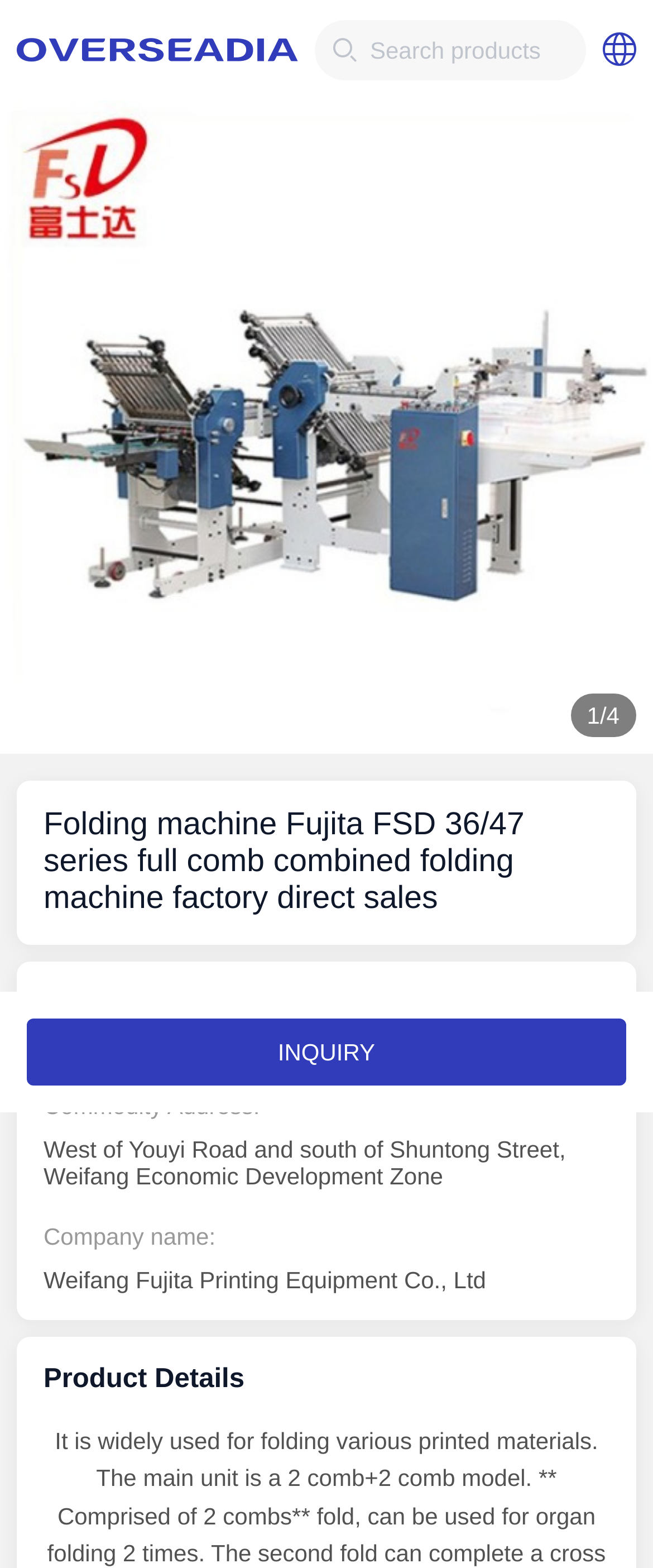Using the image as a reference, answer the following question in as much detail as possible:
What is the product name?

I found the product name information at the top of the webpage, where it says 'Folding machine Fujita FSD 36/47 series full comb combined folding machine factory direct sales'.